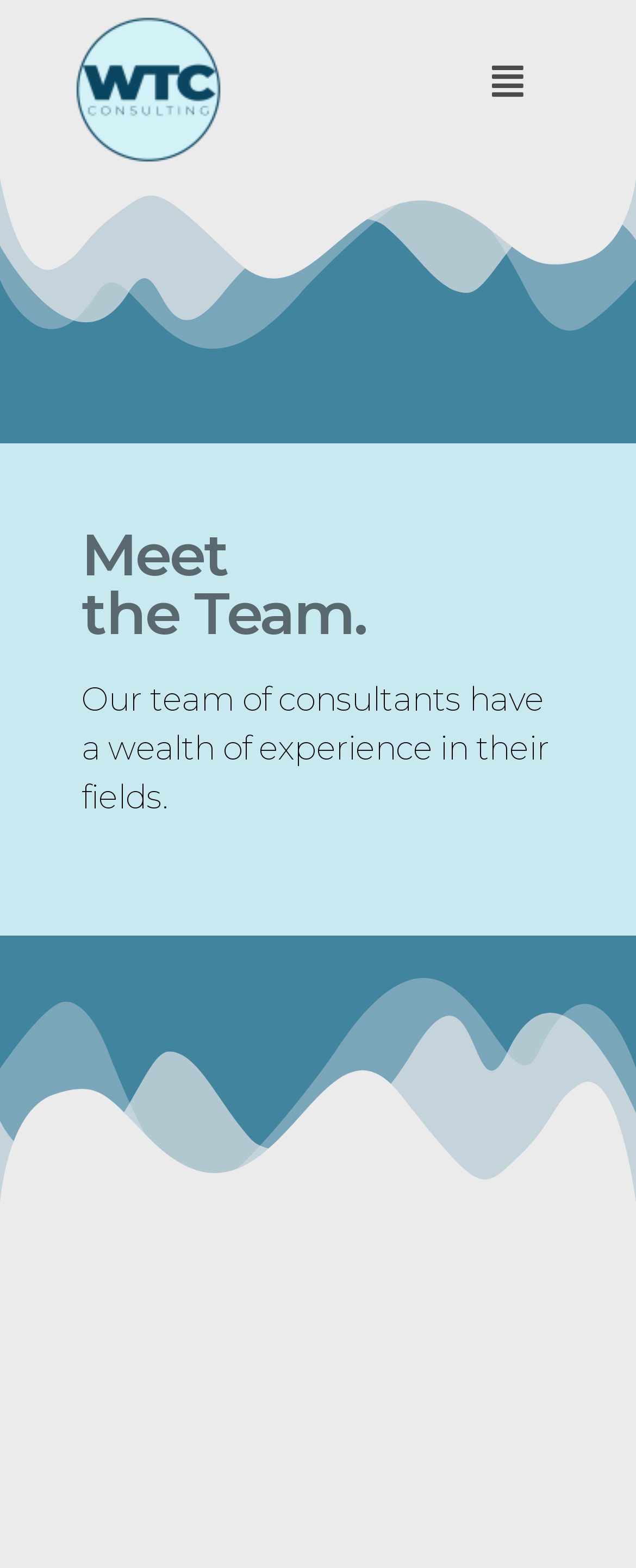What is the purpose of the button on the top right corner?
Based on the visual details in the image, please answer the question thoroughly.

The button on the top right corner has a popup menu and is represented by an icon ''. It is not expanded by default and has a bounding box coordinate of [0.753, 0.033, 0.841, 0.071].